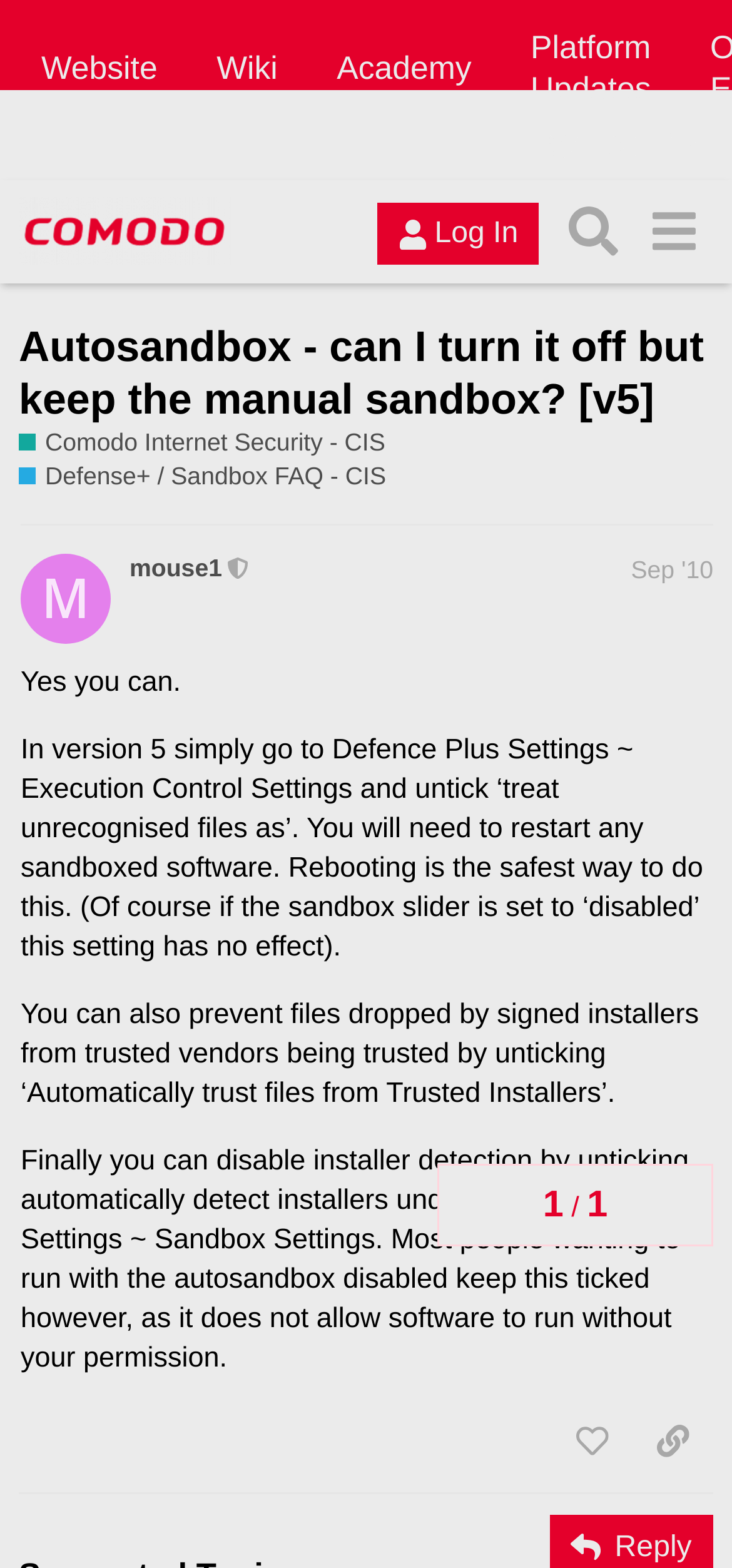Please identify the bounding box coordinates of the clickable area that will allow you to execute the instruction: "Search for something in the forum".

[0.755, 0.122, 0.865, 0.173]